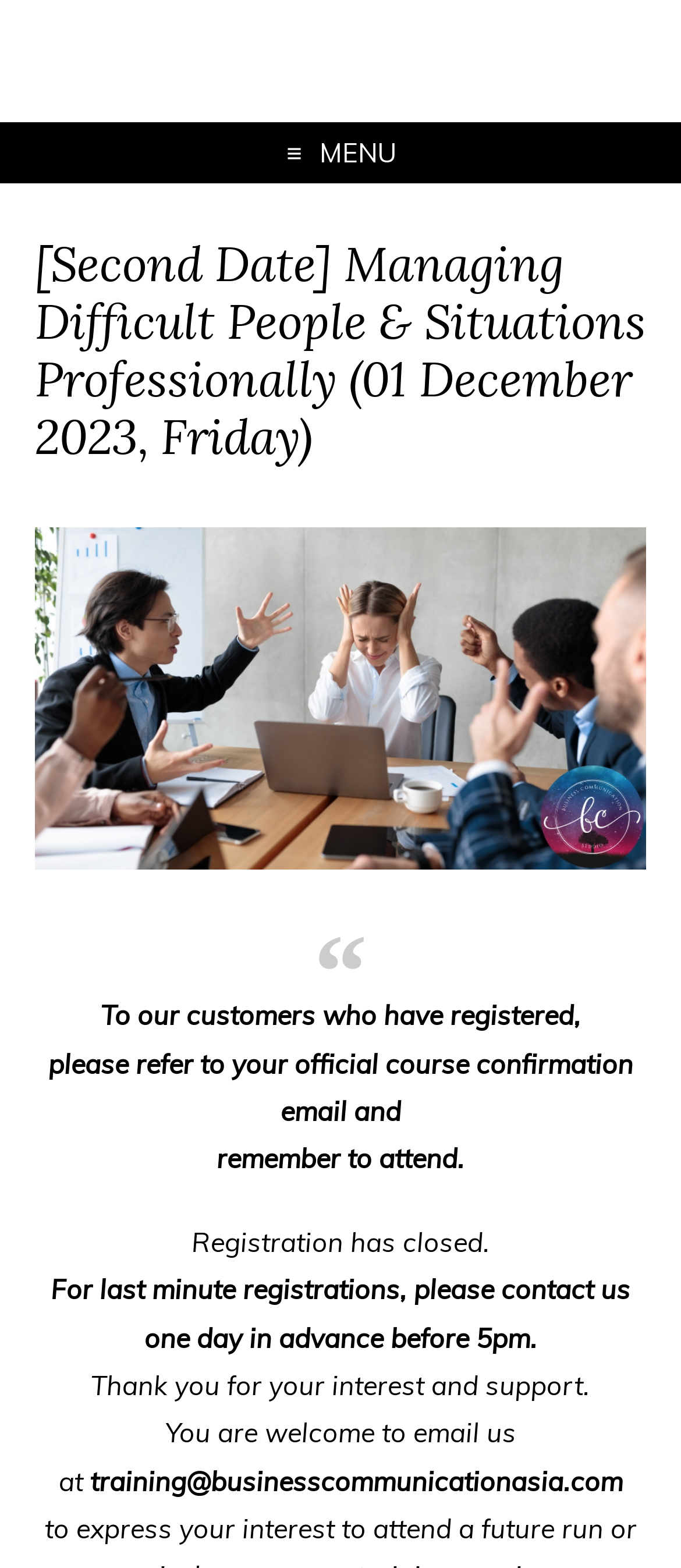Produce an extensive caption that describes everything on the webpage.

The webpage appears to be a course registration page for "Managing Difficult People & Situations Professionally" on December 1, 2023, Friday. At the top, there is a menu button labeled "MENU" positioned near the center of the page. Below the menu button, there is a header section that spans almost the entire width of the page. 

Within the header section, the course title "[Second Date] Managing Difficult People & Situations Professionally (01 December 2023, Friday)" is prominently displayed. 

Below the course title, there are several paragraphs of text. The first paragraph starts with "To our customers who have registered, please refer to your official course confirmation email and remember to attend." This text is positioned near the top-left of the page. 

The next line of text, "please refer to your official course confirmation email and", is located directly below the first line, slightly indented to the right. 

The following line, "remember to attend.", is positioned below the second line, slightly to the right of the first line. 

The text "Registration has closed." is located below the third line, near the center of the page. 

The next paragraph starts with "For last minute registrations, please contact us one day in advance before 5pm.", which is positioned below the "Registration has closed." text, near the left edge of the page. 

Below this paragraph, there is another line of text, "Thank you for your interest and support.", positioned near the center of the page. 

The final two lines of text are "You are welcome to email us at\xa0" and "training@businesscommunicationasia.com", which are positioned at the bottom of the page, near the left edge. The email address is indented to the right of the preceding line.